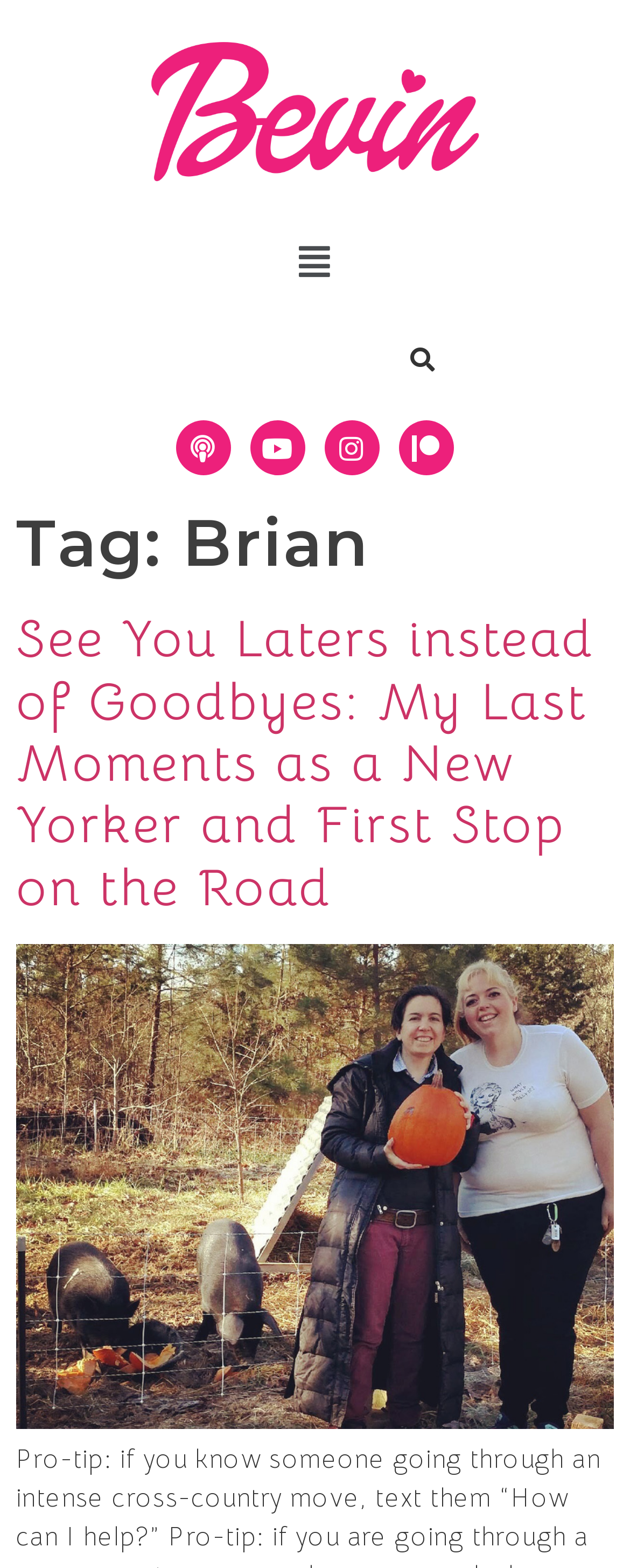Find the bounding box coordinates of the element's region that should be clicked in order to follow the given instruction: "Search for something". The coordinates should consist of four float numbers between 0 and 1, i.e., [left, top, right, bottom].

[0.607, 0.211, 0.716, 0.248]